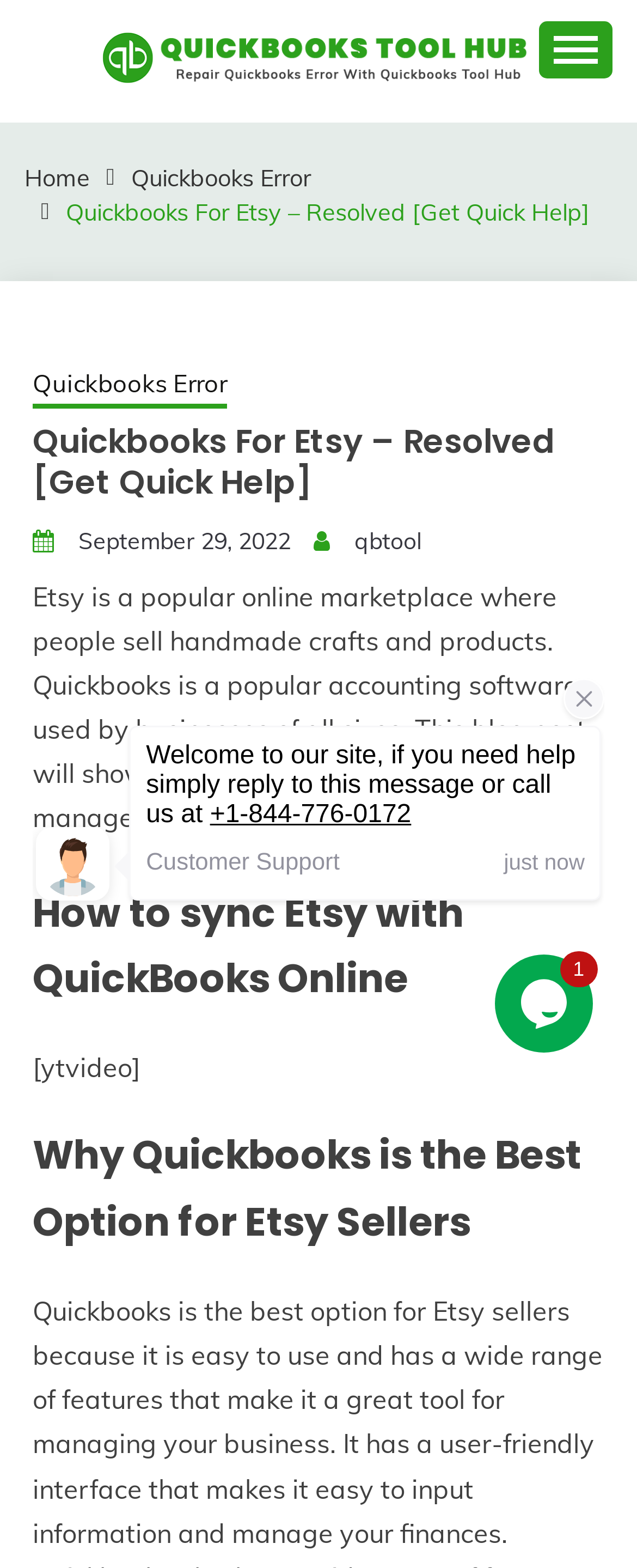What is the icon present in the link element?
Provide a one-word or short-phrase answer based on the image.

uf176